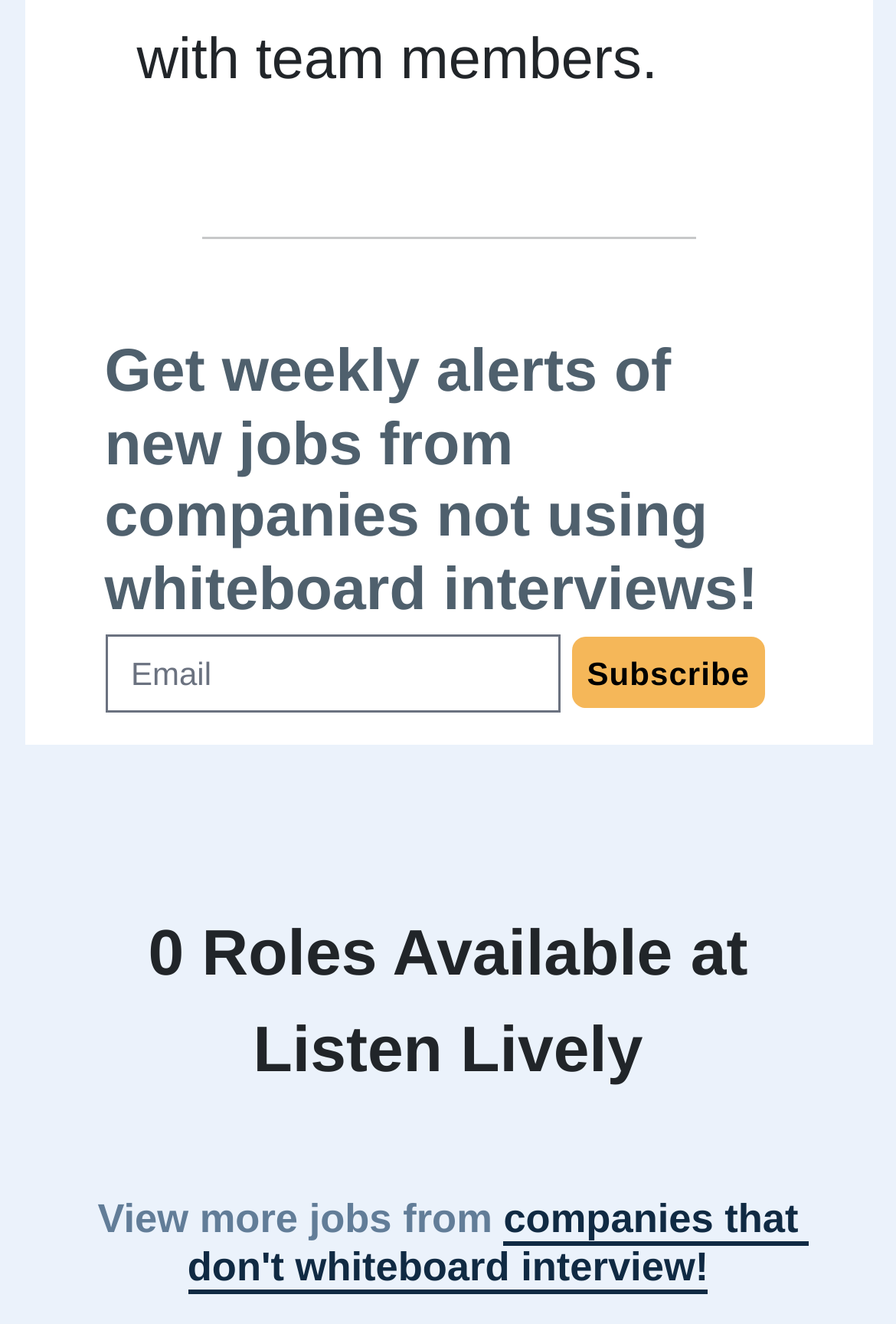Based on the element description: "parent_node: Subscribe aria-label="Email" name="email_address" placeholder="Email"", identify the bounding box coordinates for this UI element. The coordinates must be four float numbers between 0 and 1, listed as [left, top, right, bottom].

[0.117, 0.478, 0.624, 0.537]